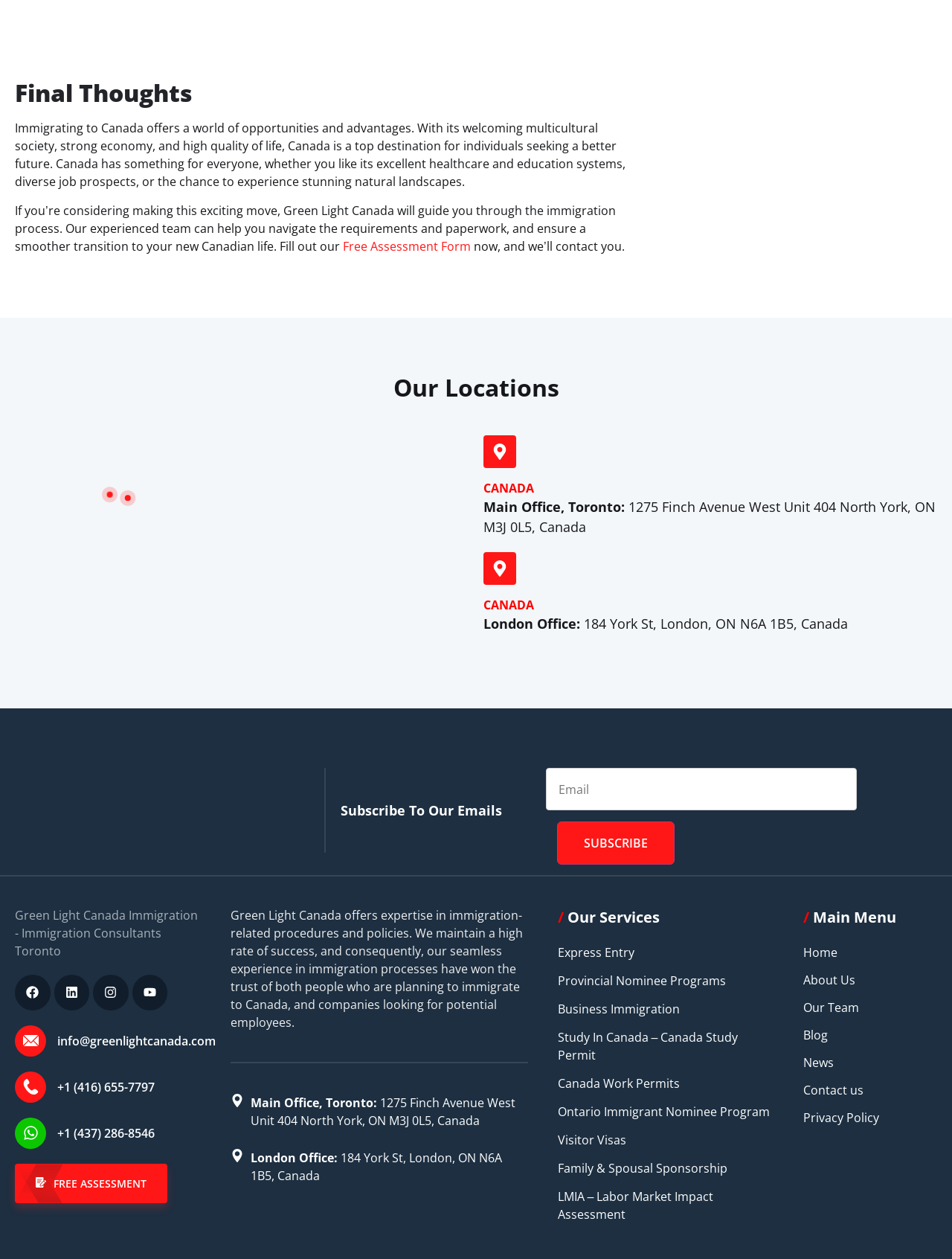What is the name of the immigration program mentioned?
Look at the image and answer the question using a single word or phrase.

Express Entry